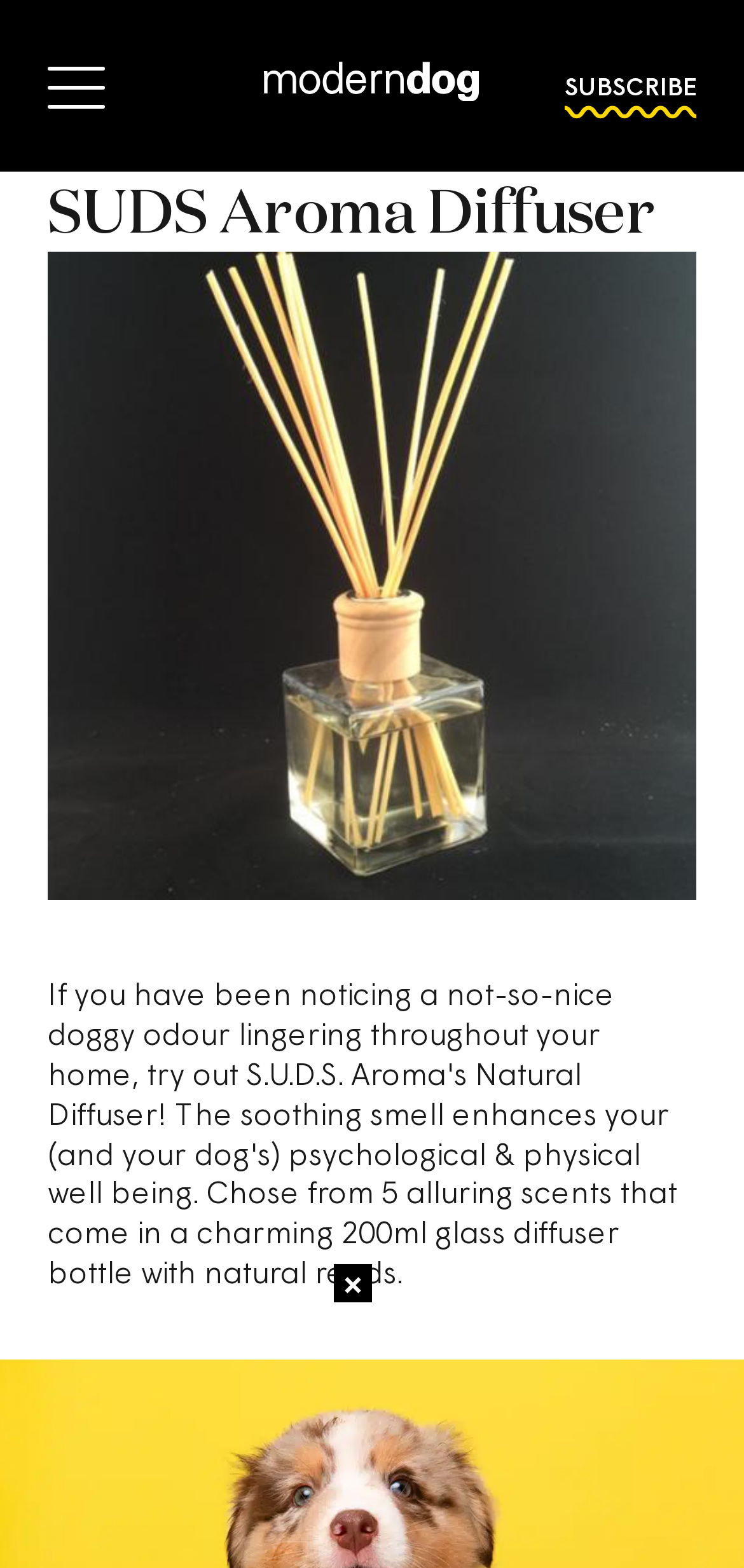Explain the features and main sections of the webpage comprehensively.

The webpage is about aromatherapy content from Modern Dog Magazine. At the top, there is a link with an accompanying image, taking up a significant portion of the top section. To the right of this, there is a "SUBSCRIBE" link. 

Below this top section, there is a heading titled "SUDS Aroma Diffuser". Adjacent to this heading is a large image labeled "Suds Aroma", which occupies a significant portion of the page. 

To the right of the image, there is a block of text that discusses using a natural diffuser to eliminate dog odors from the home. Below this text, there is a link to "S.U.D.S. Aroma's Natural Diffuser", which is likely a product related to the discussed topic.